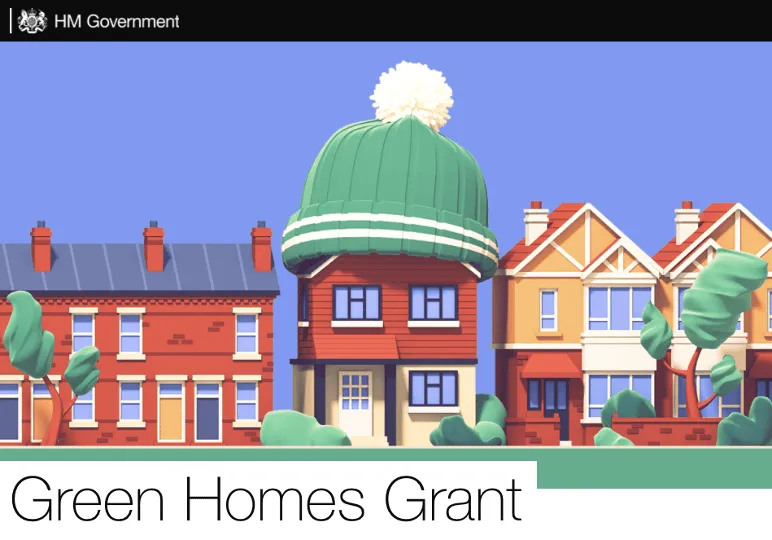What is the emblem displayed at the top of the image?
Provide an in-depth and detailed answer to the question.

The emblem of the HM Government is displayed at the top of the image, emphasizing the official nature of the Green Homes Grant initiative and its connection to the government.